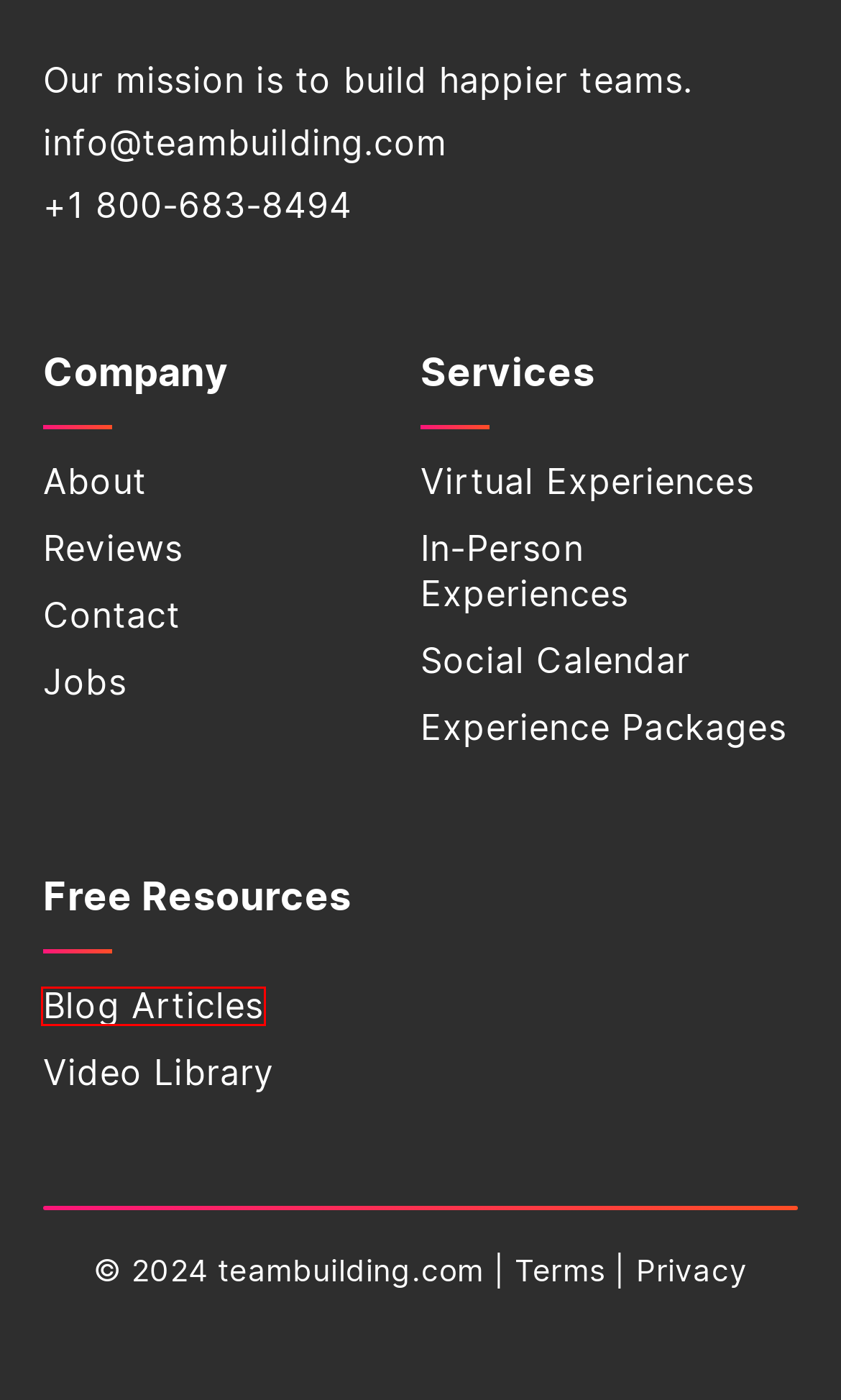Given a webpage screenshot with a red bounding box around a particular element, identify the best description of the new webpage that will appear after clicking on the element inside the red bounding box. Here are the candidates:
A. Multi-Event Packages » teambuilding.com
B. Team Building Videos » teambuilding.com
C. Team Building Jobs & Careers » teambuilding.com
D. Contact Us » teambuilding.com
E. Privacy Policy » teambuilding.com
F. Team Building Blog Articles » teambuilding.com
G. About Our Mission, Core Values & People » teambuilding.com
H. Terms & Conditions » teambuilding.com

F